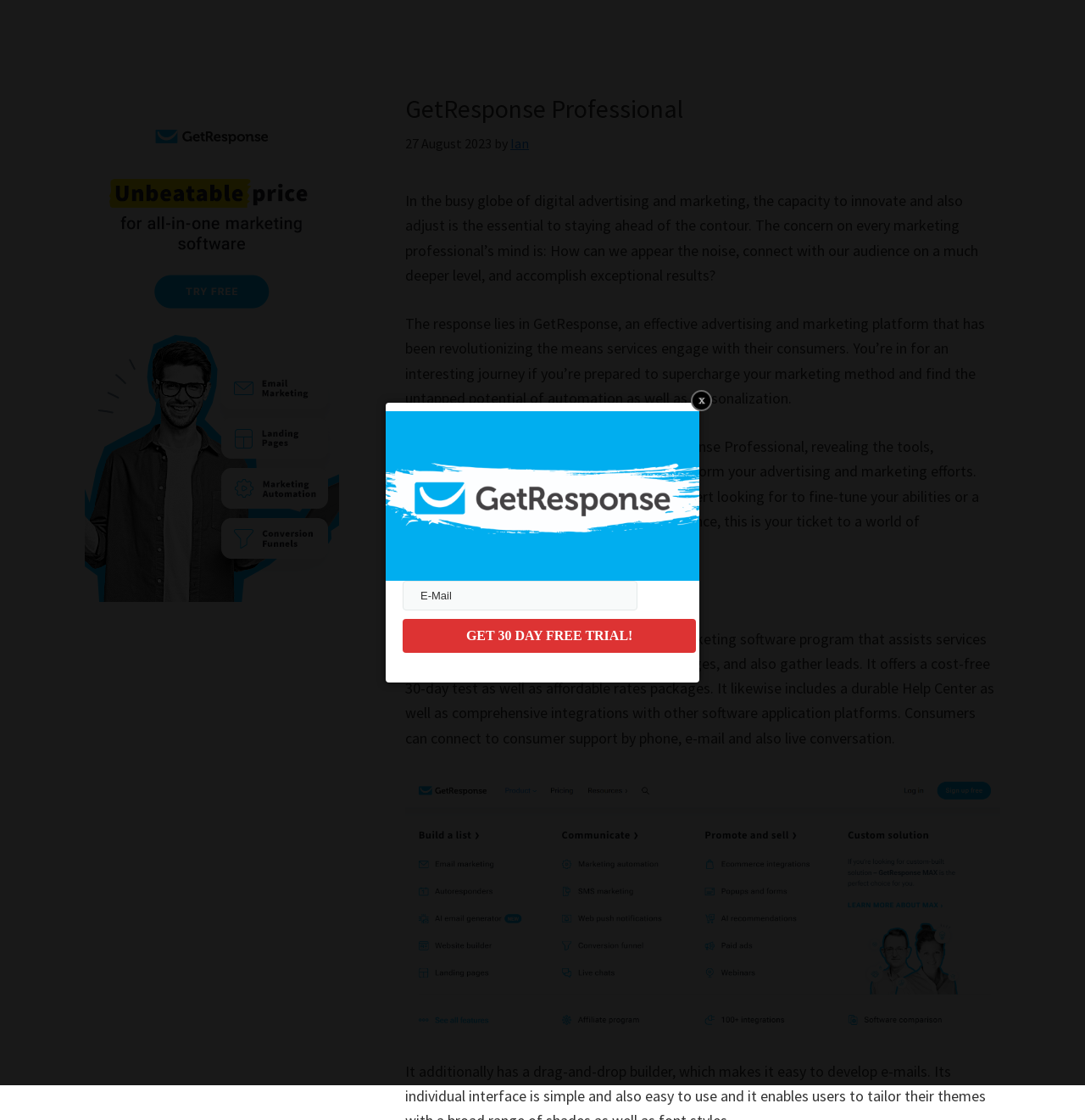What is the author of the article?
Answer briefly with a single word or phrase based on the image.

Ian